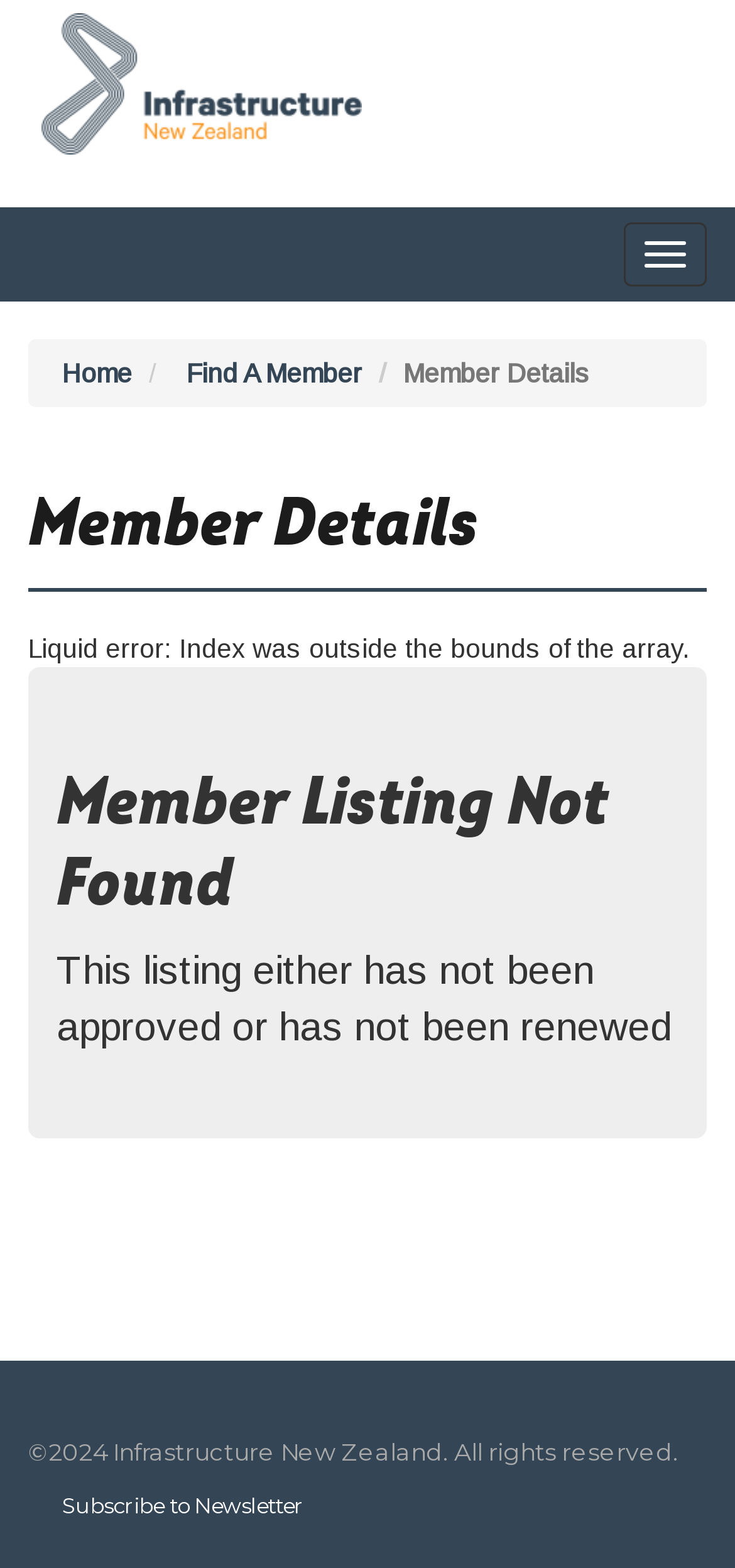What is the current status of the member listing?
Using the image as a reference, give a one-word or short phrase answer.

Not found